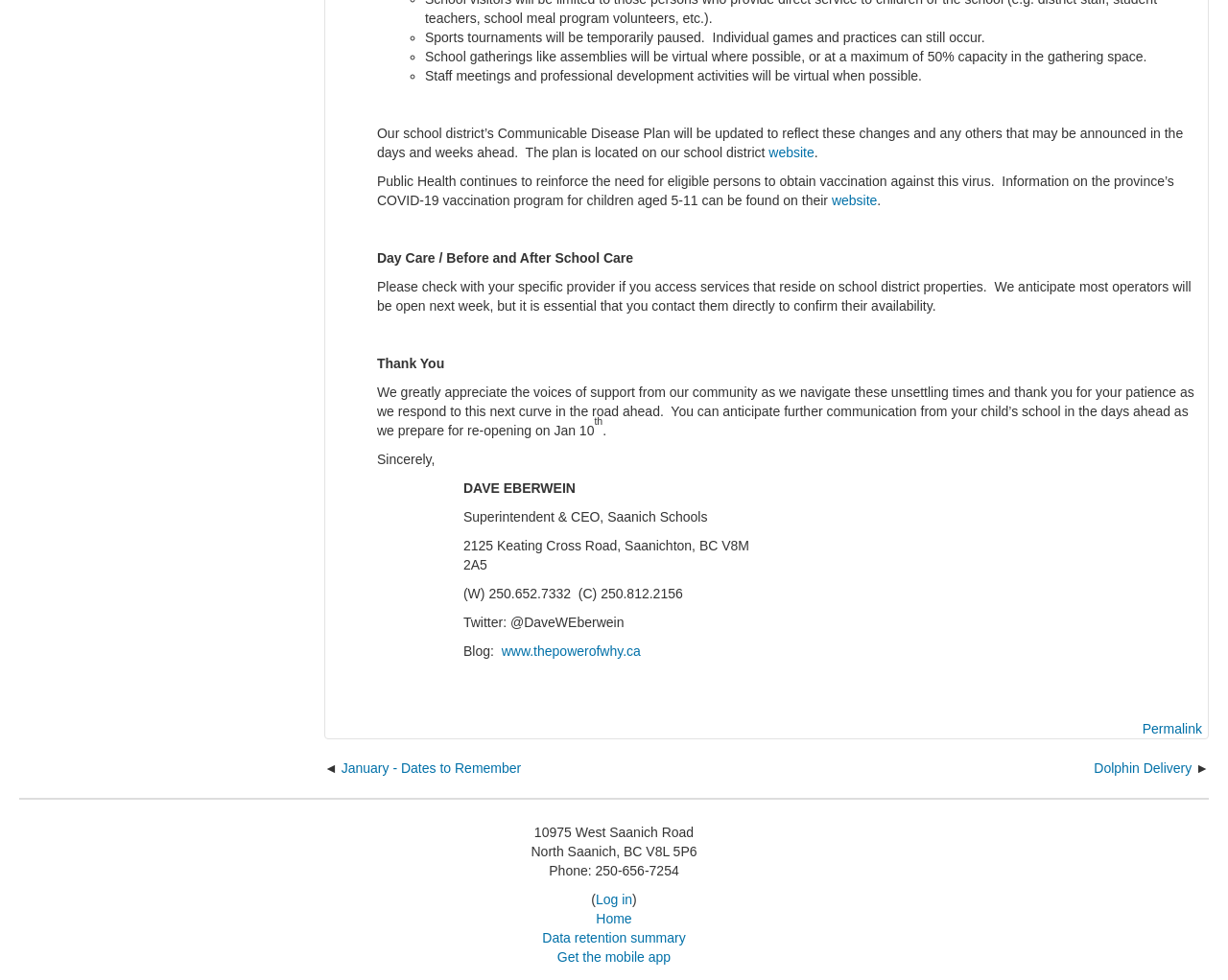Respond to the question below with a single word or phrase:
What is the update on sports tournaments?

Temporarily paused